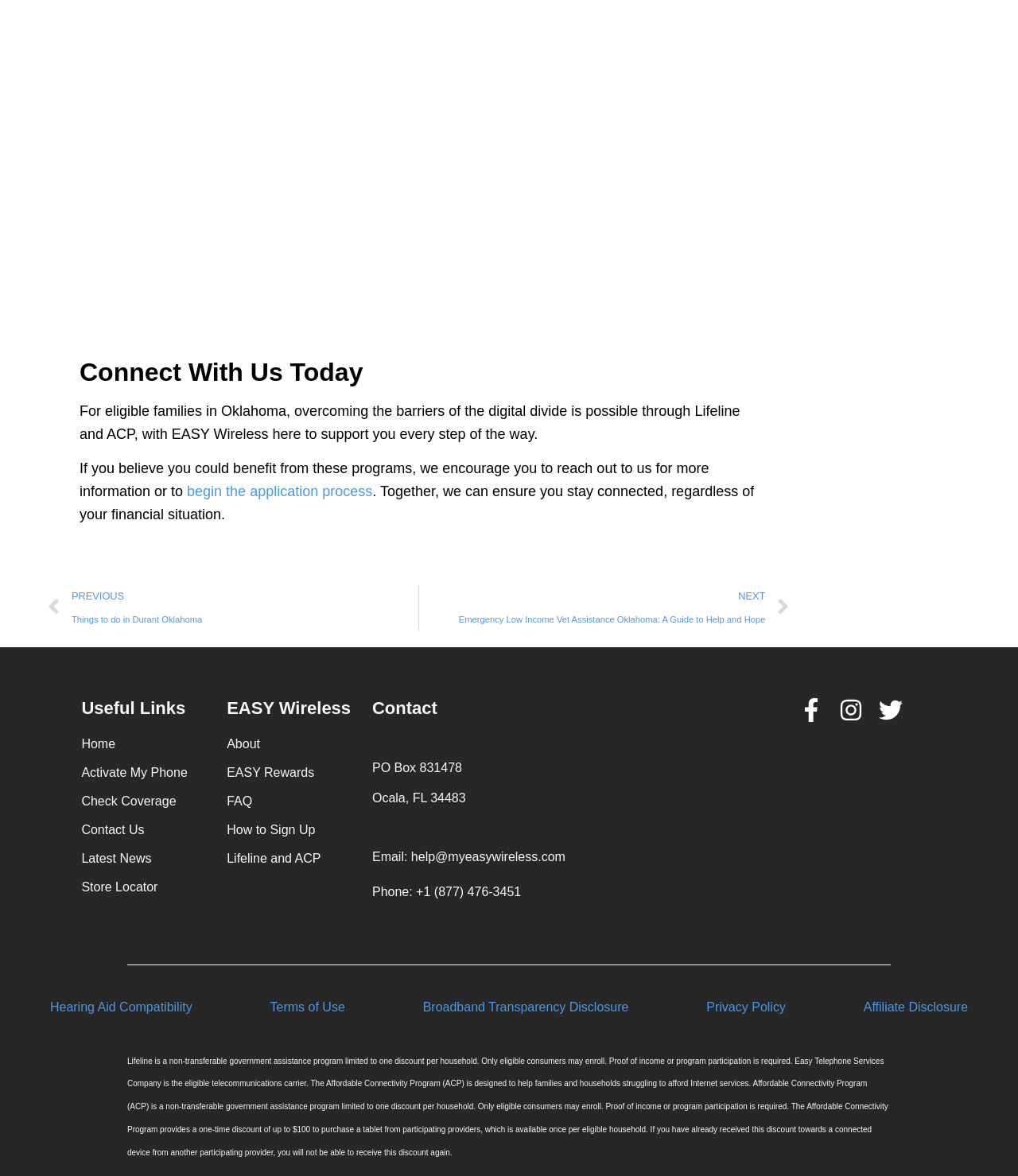Please find the bounding box coordinates of the section that needs to be clicked to achieve this instruction: "email us".

[0.366, 0.721, 0.584, 0.737]